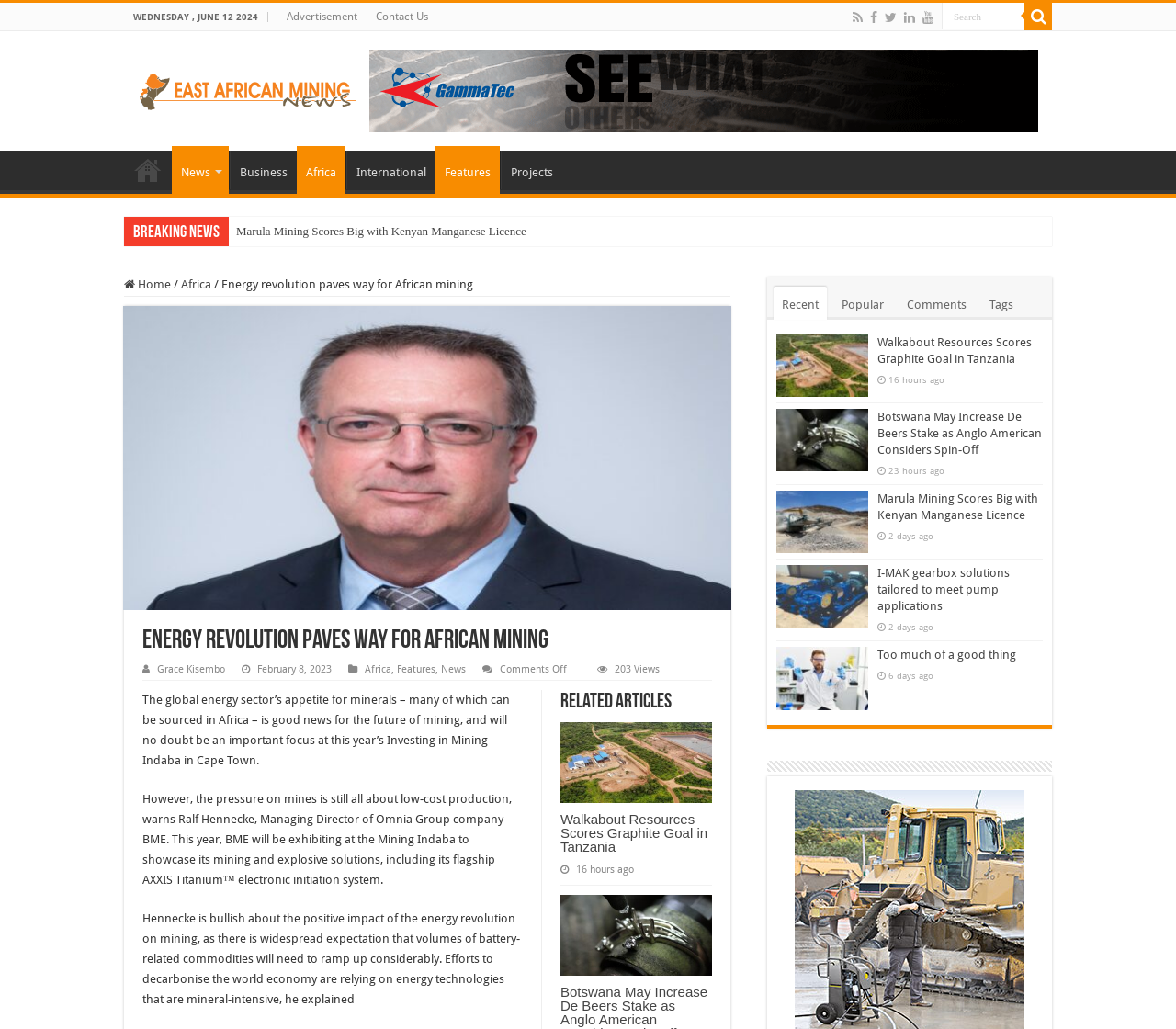Bounding box coordinates should be in the format (top-left x, top-left y, bottom-right x, bottom-right y) and all values should be floating point numbers between 0 and 1. Determine the bounding box coordinate for the UI element described as: input value="Search" name="s" title="Search" value="Search"

[0.801, 0.003, 0.871, 0.029]